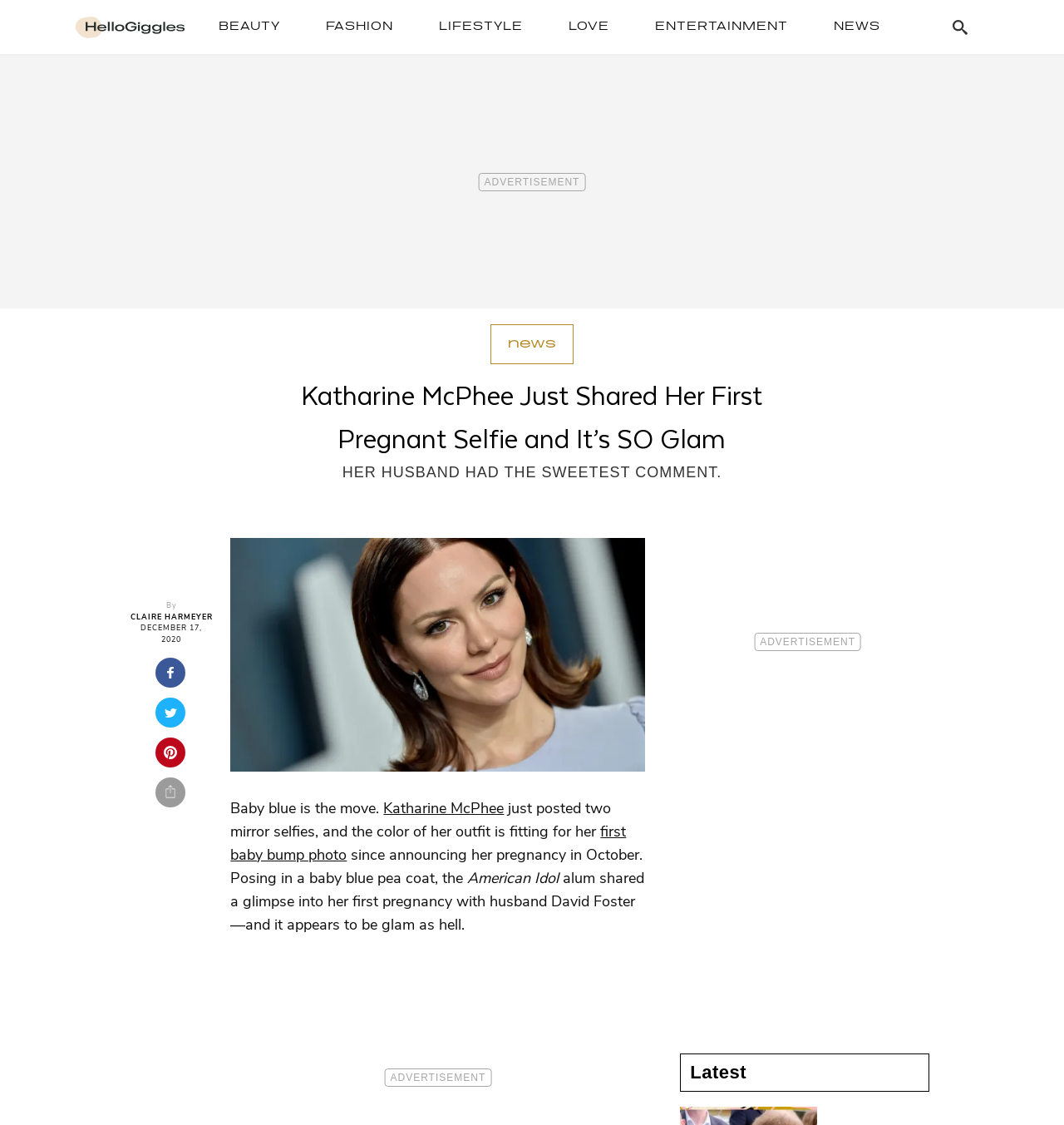What is Katharine McPhee's profession?
We need a detailed and exhaustive answer to the question. Please elaborate.

The webpage mentions 'American Idol alum' when referring to Katharine McPhee, which indicates that she is a former contestant or participant in the American Idol show.